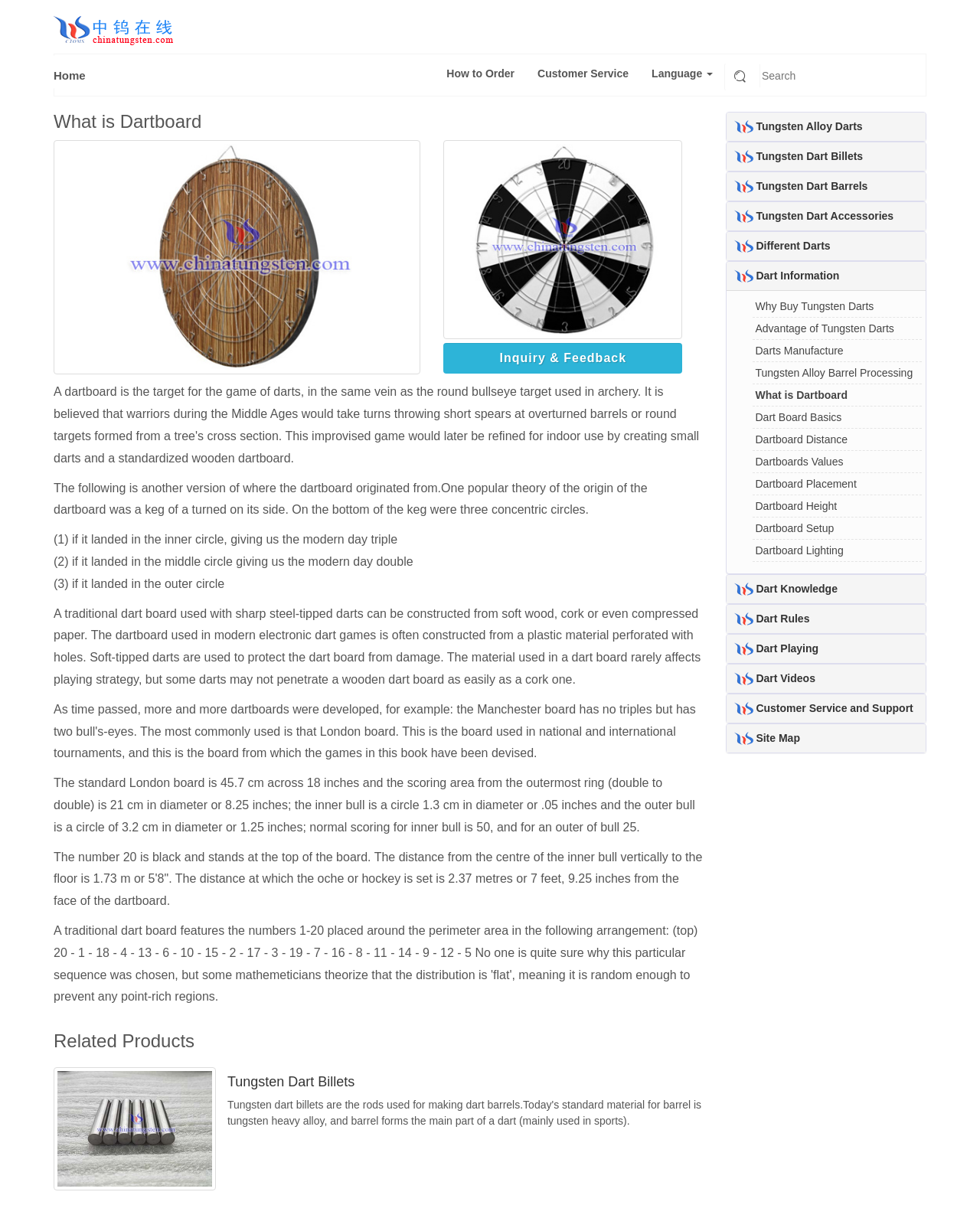Locate the bounding box of the UI element described by: "Darts Manufacture" in the given webpage screenshot.

[0.771, 0.286, 0.861, 0.296]